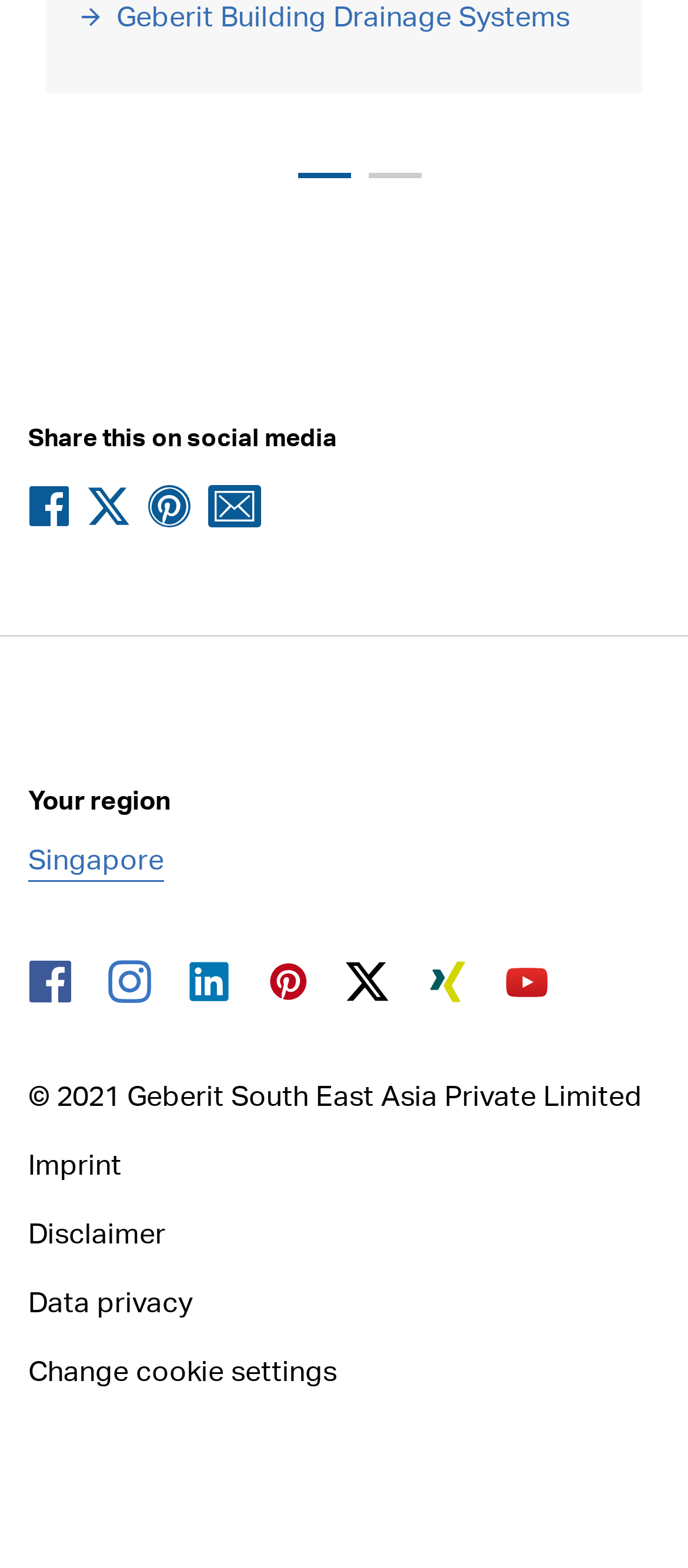Based on the image, please elaborate on the answer to the following question:
How many links are available in the footer section?

I looked at the links at the bottom of the page and counted the number of links. There are 4 links, corresponding to Imprint, Disclaimer, Data privacy, and Change cookie settings.